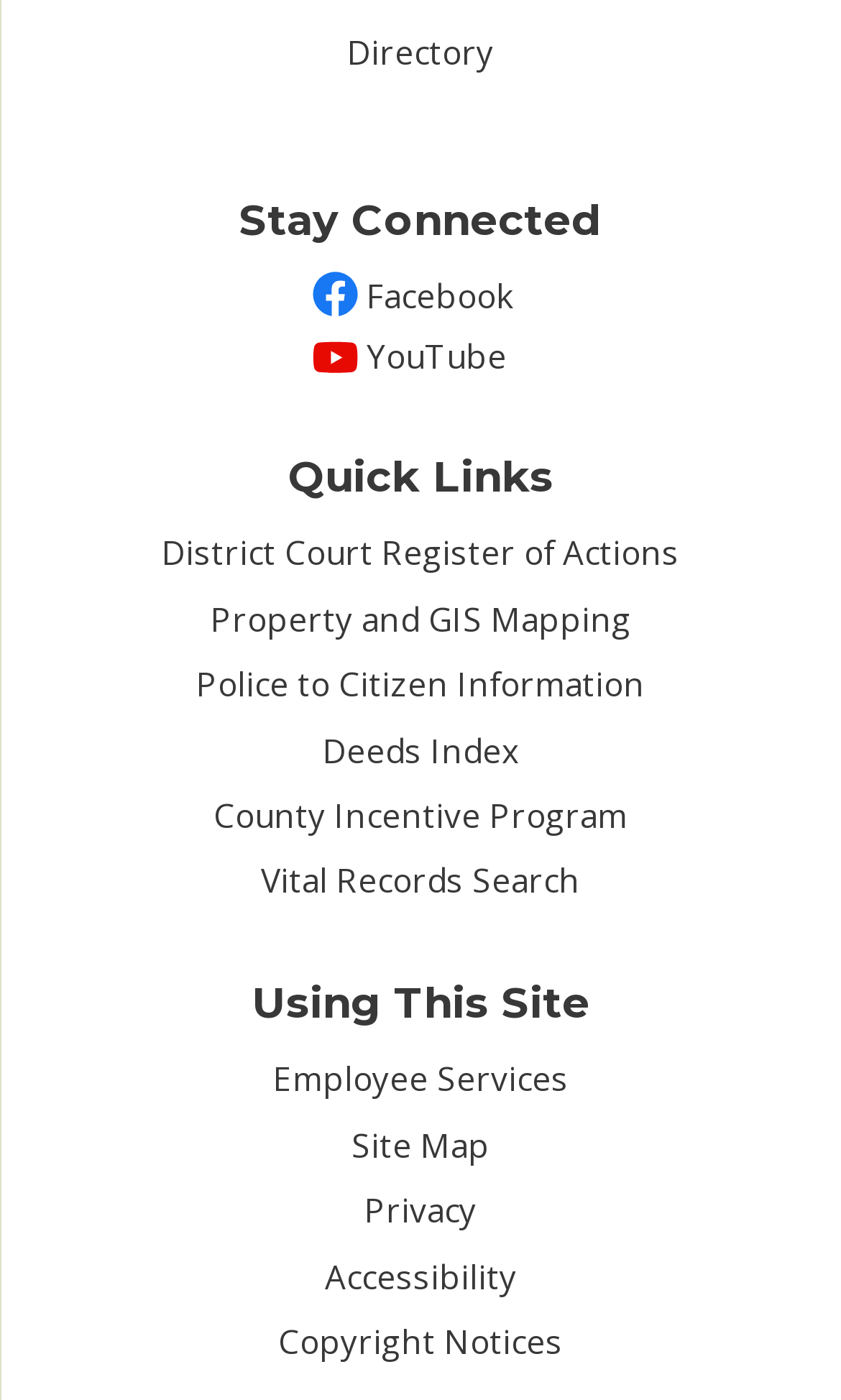Determine the bounding box coordinates of the clickable area required to perform the following instruction: "Search Property and GIS Mapping". The coordinates should be represented as four float numbers between 0 and 1: [left, top, right, bottom].

[0.25, 0.426, 0.75, 0.457]